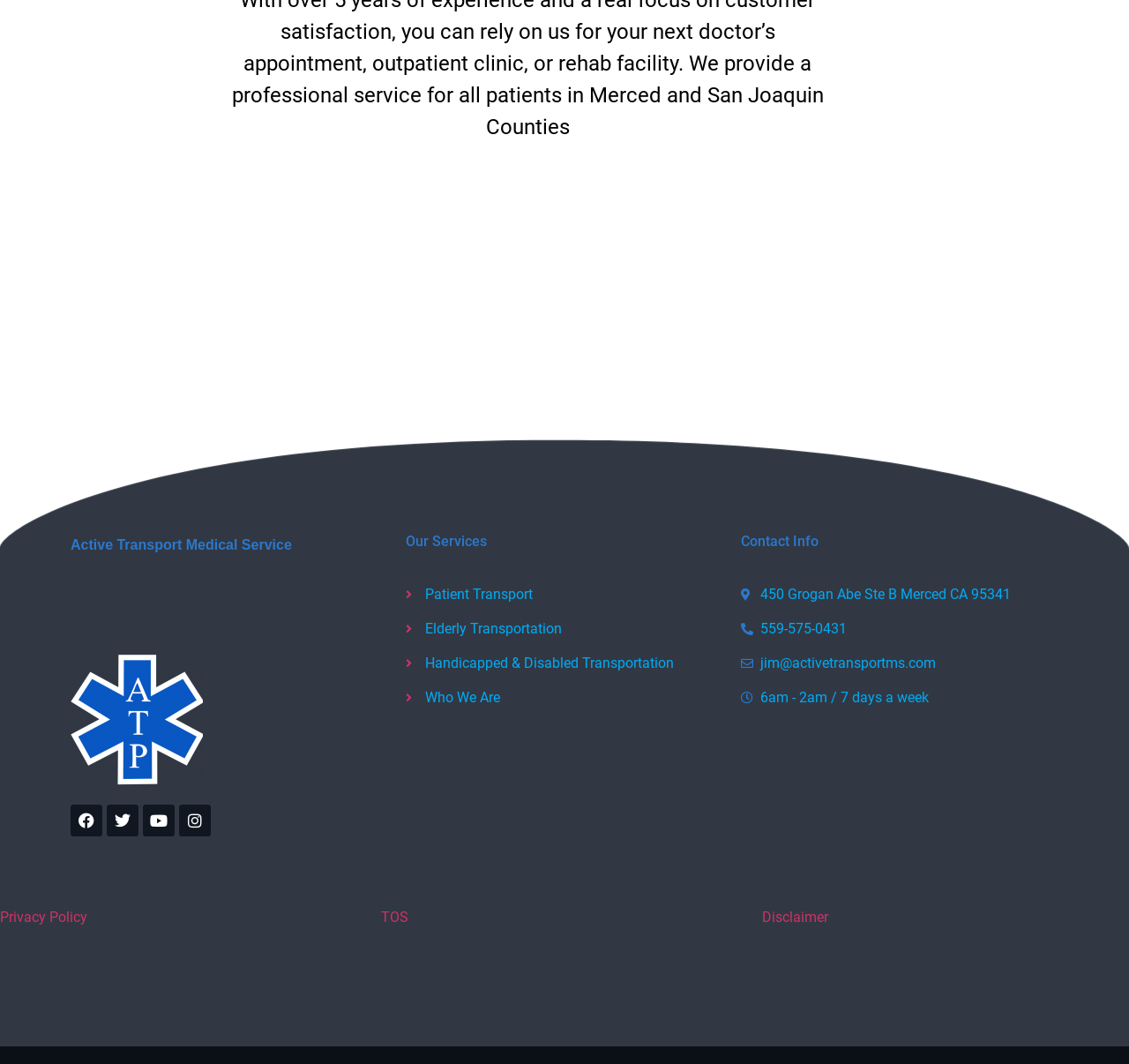Identify the bounding box coordinates of the section that should be clicked to achieve the task described: "Read Privacy Policy".

[0.0, 0.854, 0.077, 0.869]